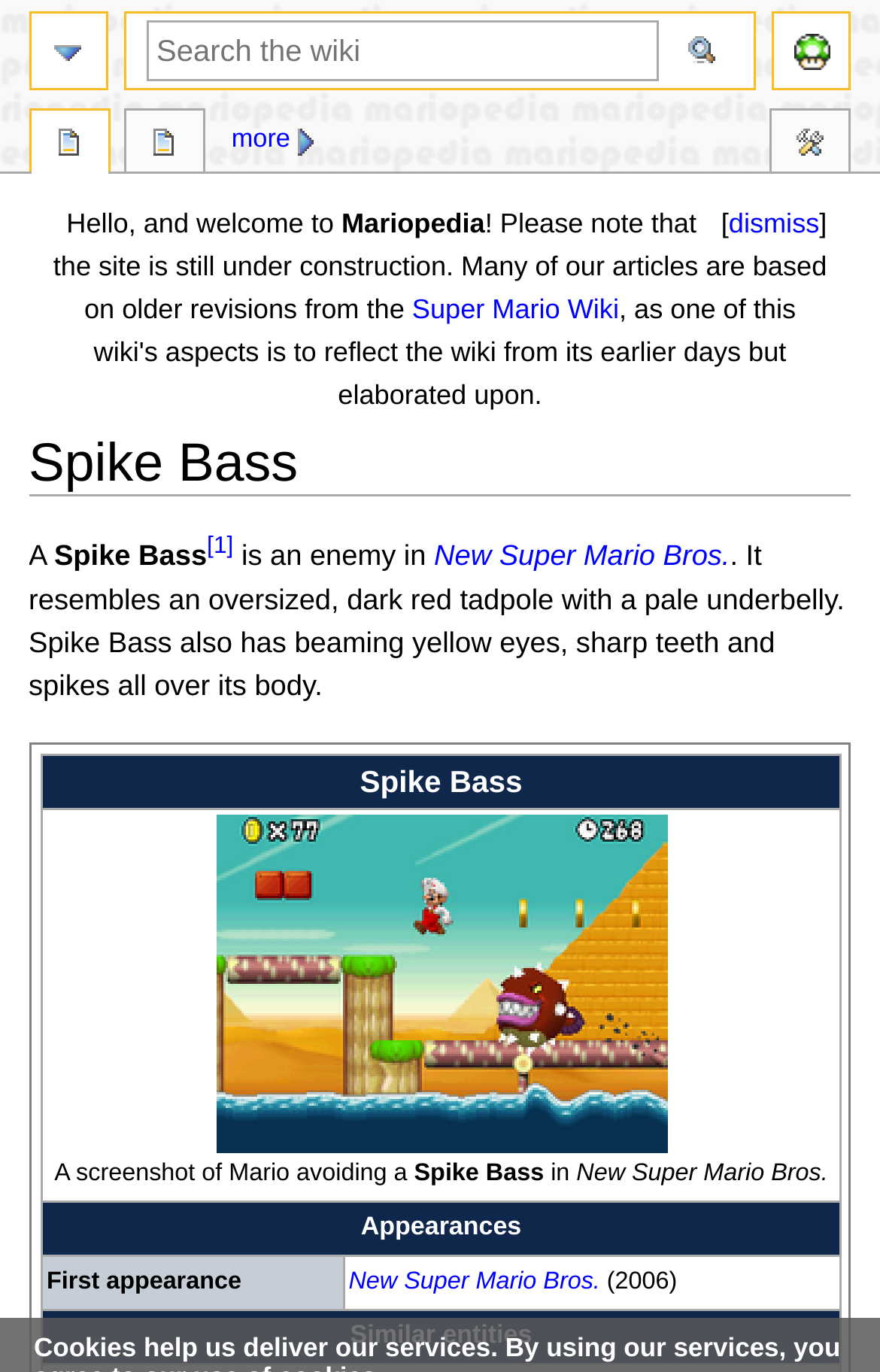Please provide a detailed answer to the question below based on the screenshot: 
What is the purpose of the 'Search the wiki' box?

I found the answer by looking at the search box located at the top of the page, which has a placeholder text 'Search the wiki'. This suggests that the purpose of the box is to allow users to search the wiki.